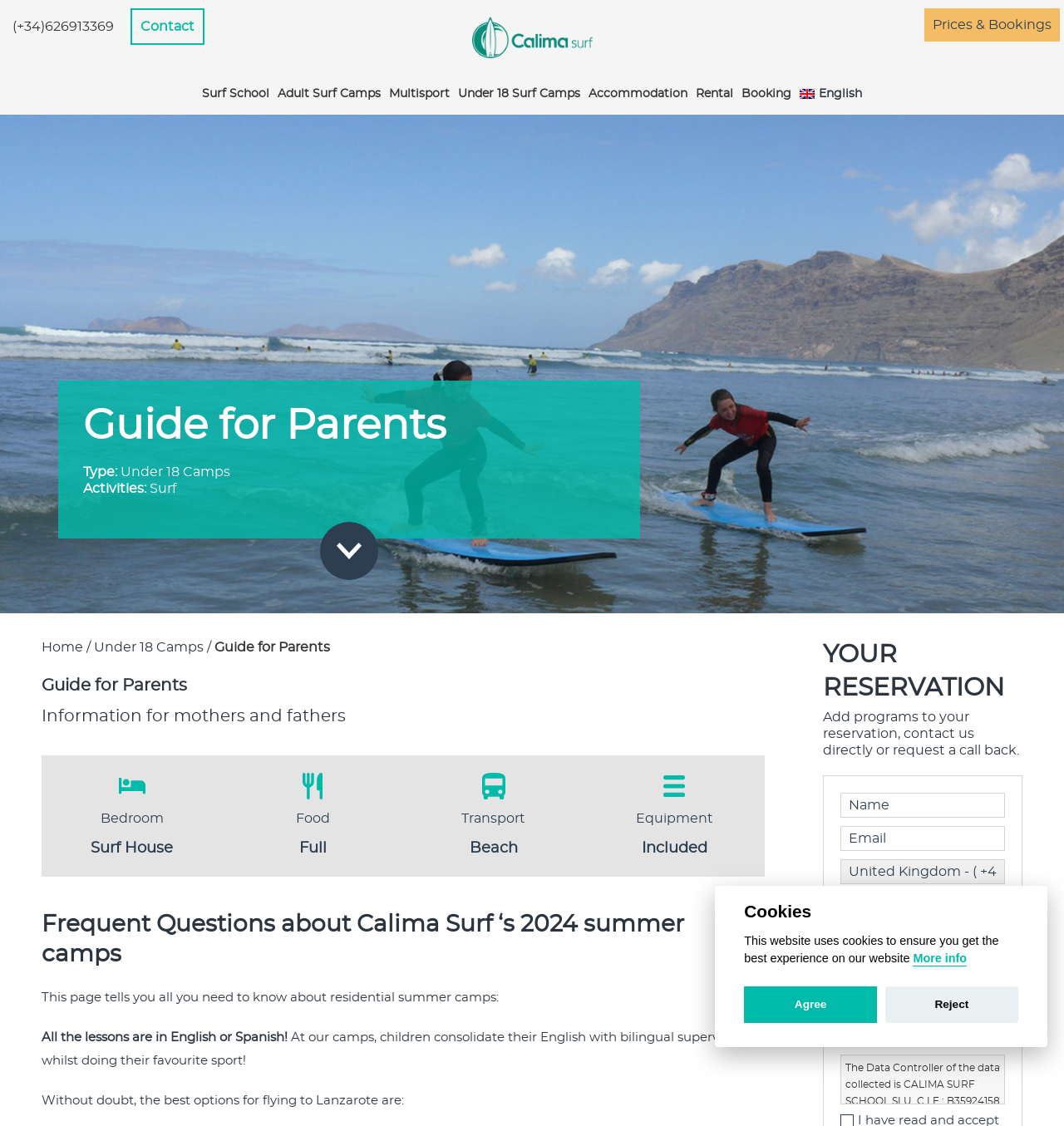Find the bounding box coordinates for the HTML element described in this sentence: "Prices & Bookings". Provide the coordinates as four float numbers between 0 and 1, in the format [left, top, right, bottom].

[0.869, 0.007, 0.996, 0.037]